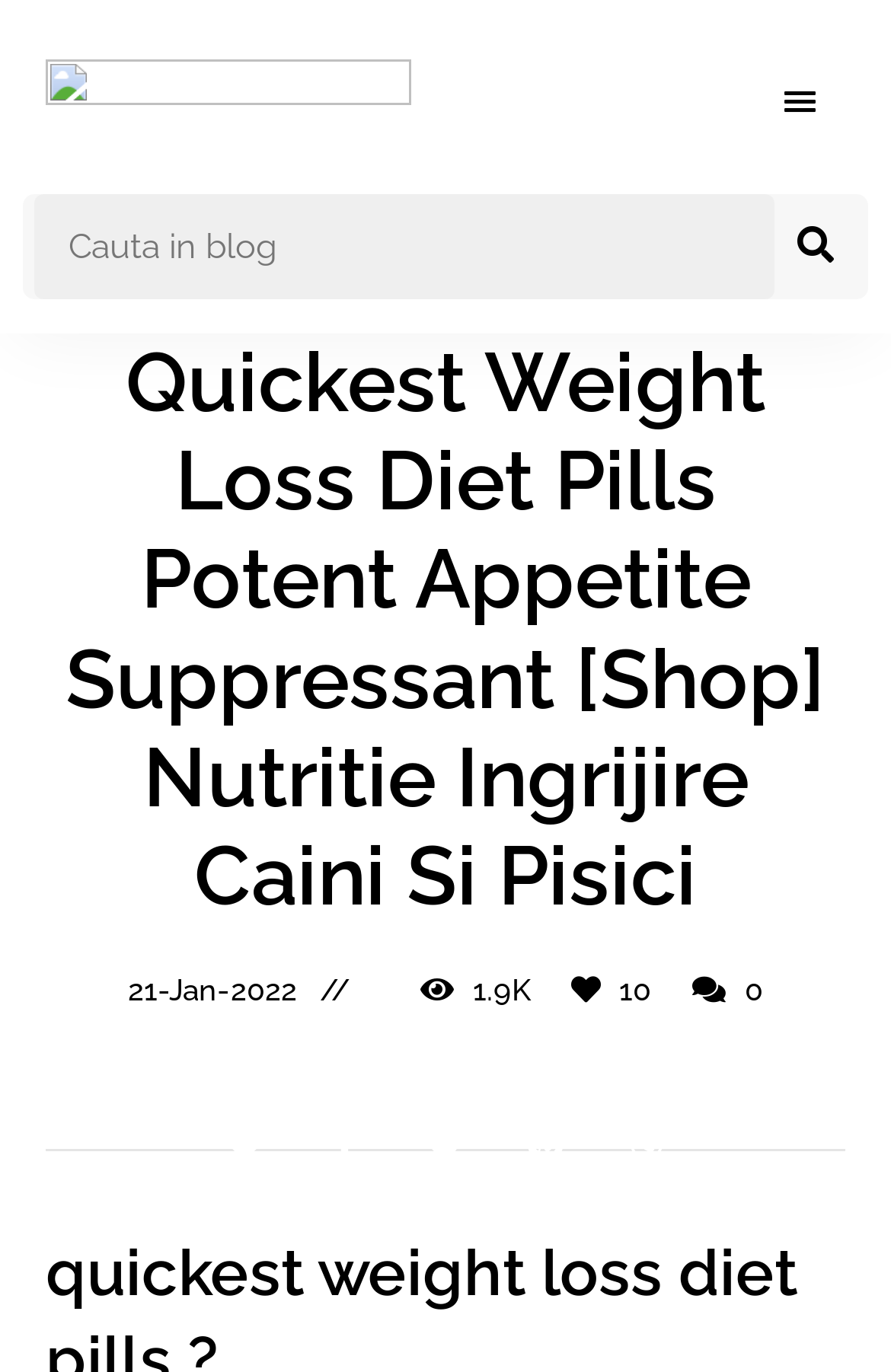Provide the bounding box coordinates of the UI element that matches the description: "Like 10".

[0.223, 0.802, 0.326, 0.869]